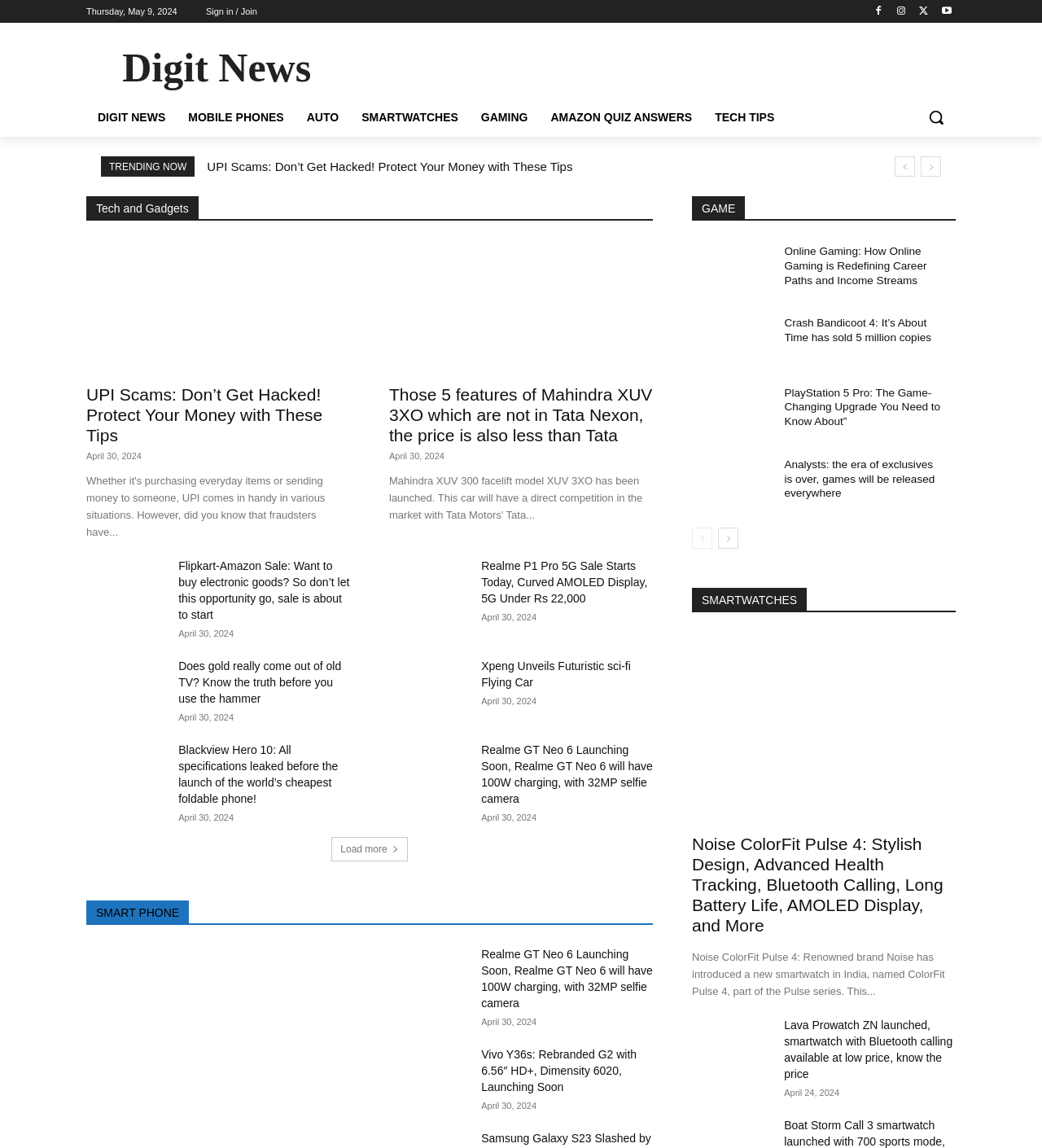Please determine the bounding box coordinates of the clickable area required to carry out the following instruction: "Go to Digit News". The coordinates must be four float numbers between 0 and 1, represented as [left, top, right, bottom].

[0.083, 0.04, 0.333, 0.079]